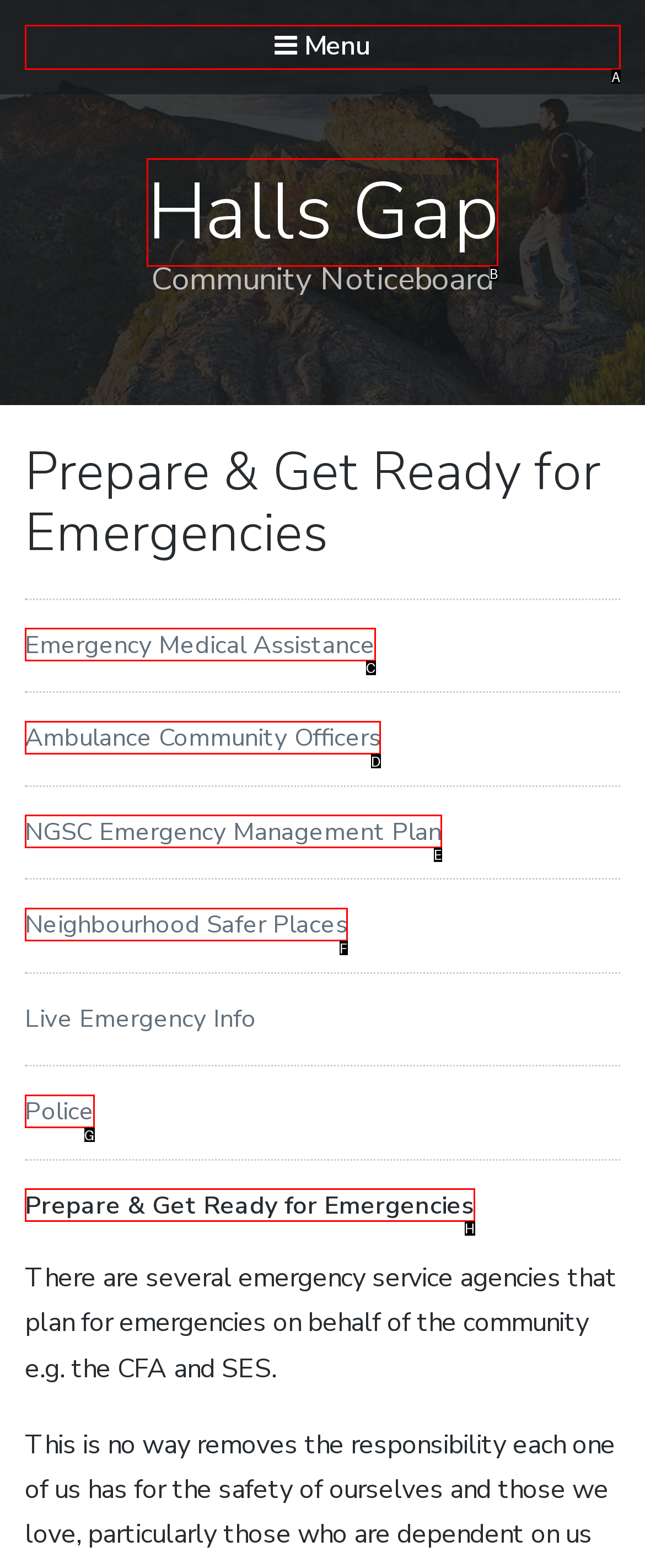Decide which UI element to click to accomplish the task: Visit the Halls Gap page
Respond with the corresponding option letter.

B